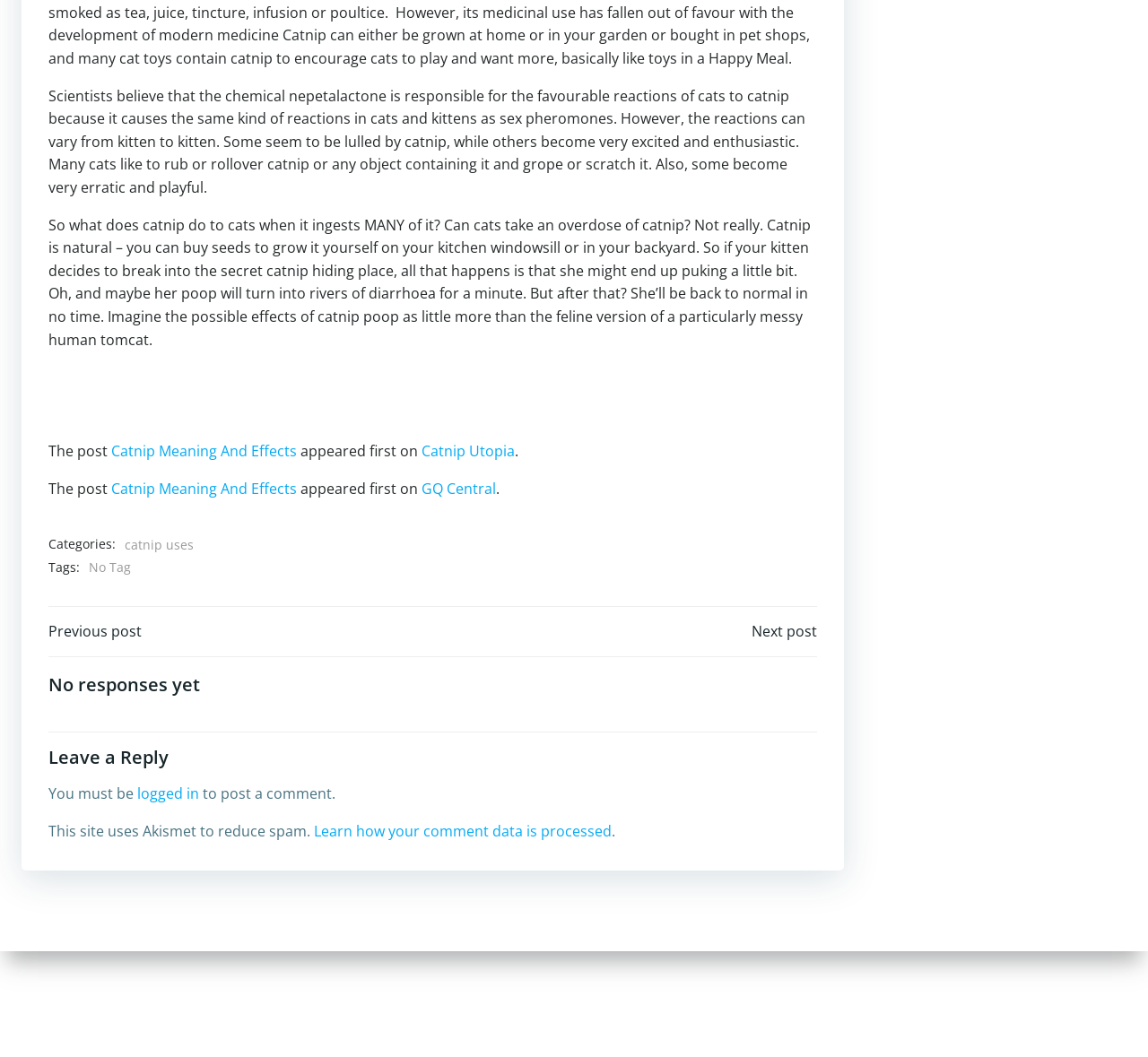What is the name of the website that this post appeared on?
Please provide a comprehensive answer based on the contents of the image.

The text mentions that the post 'Catnip Meaning And Effects' appeared first on 'GQ Central', which is the name of the website.